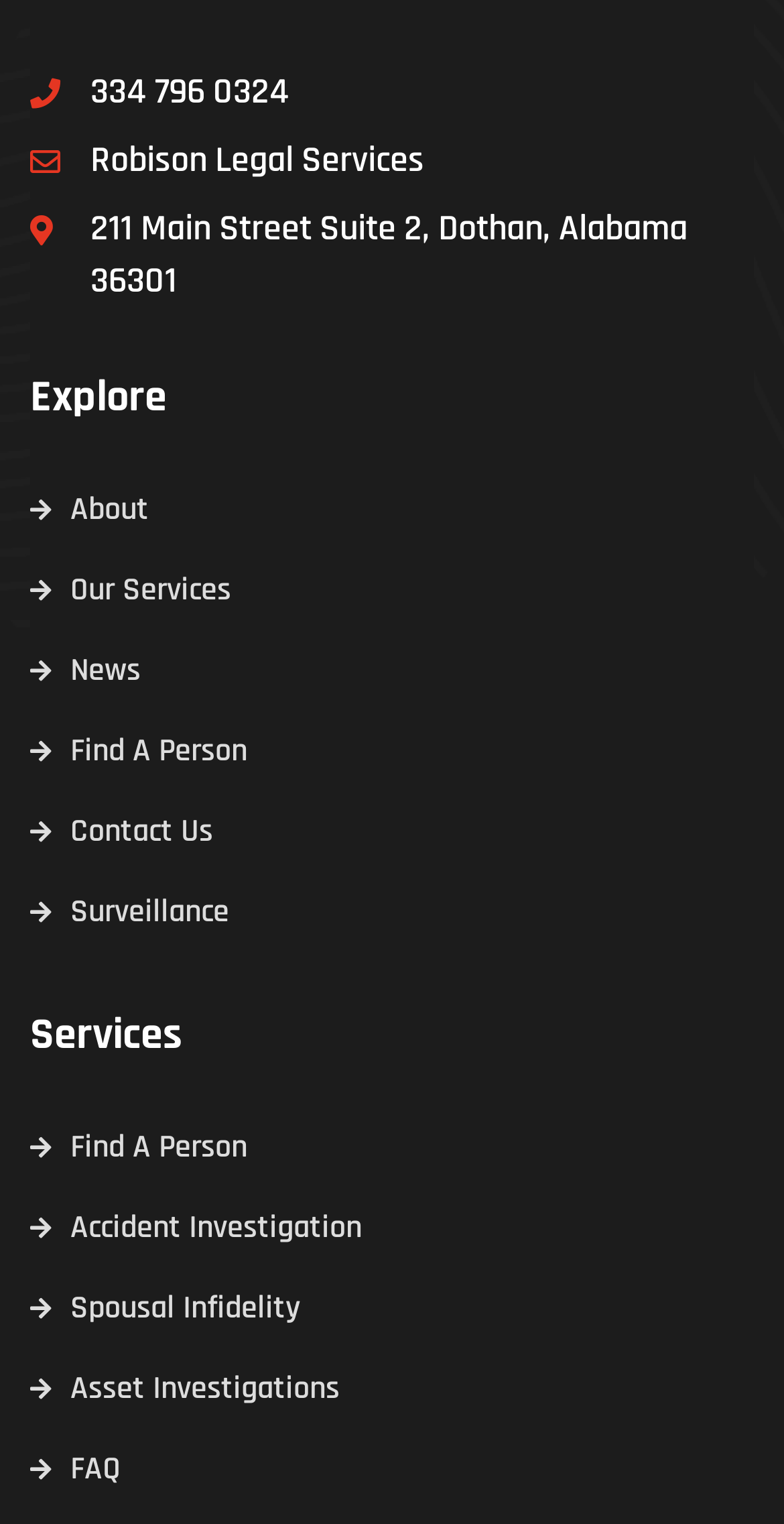Please examine the image and answer the question with a detailed explanation:
How many links are under the 'Explore' heading?

I counted the links under the 'Explore' heading by looking at the elements with the bounding box coordinates [0.038, 0.317, 0.962, 0.616]. There are 5 links: 'About', 'Our Services', 'News', 'Find A Person', and 'Contact Us'.